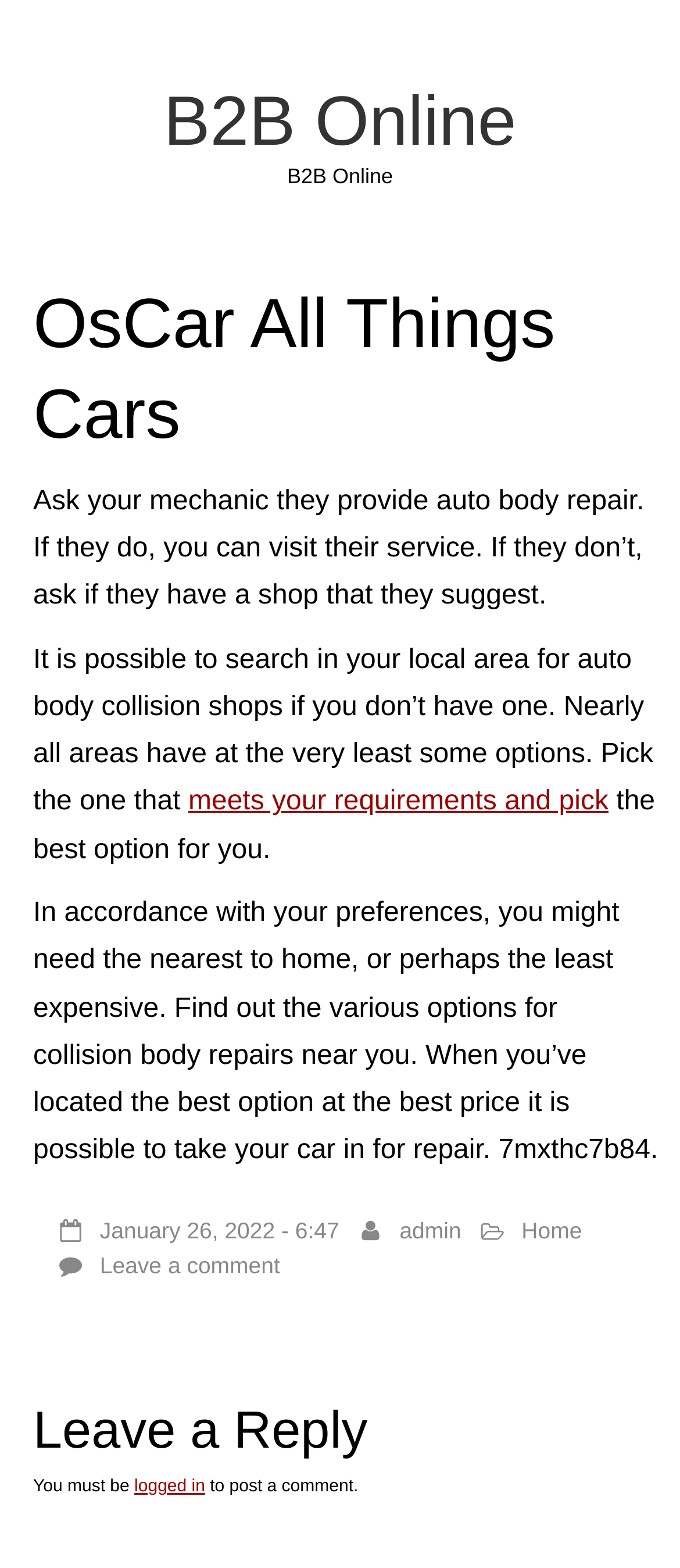Locate and provide the bounding box coordinates for the HTML element that matches this description: "B2B Online".

[0.241, 0.053, 0.759, 0.102]